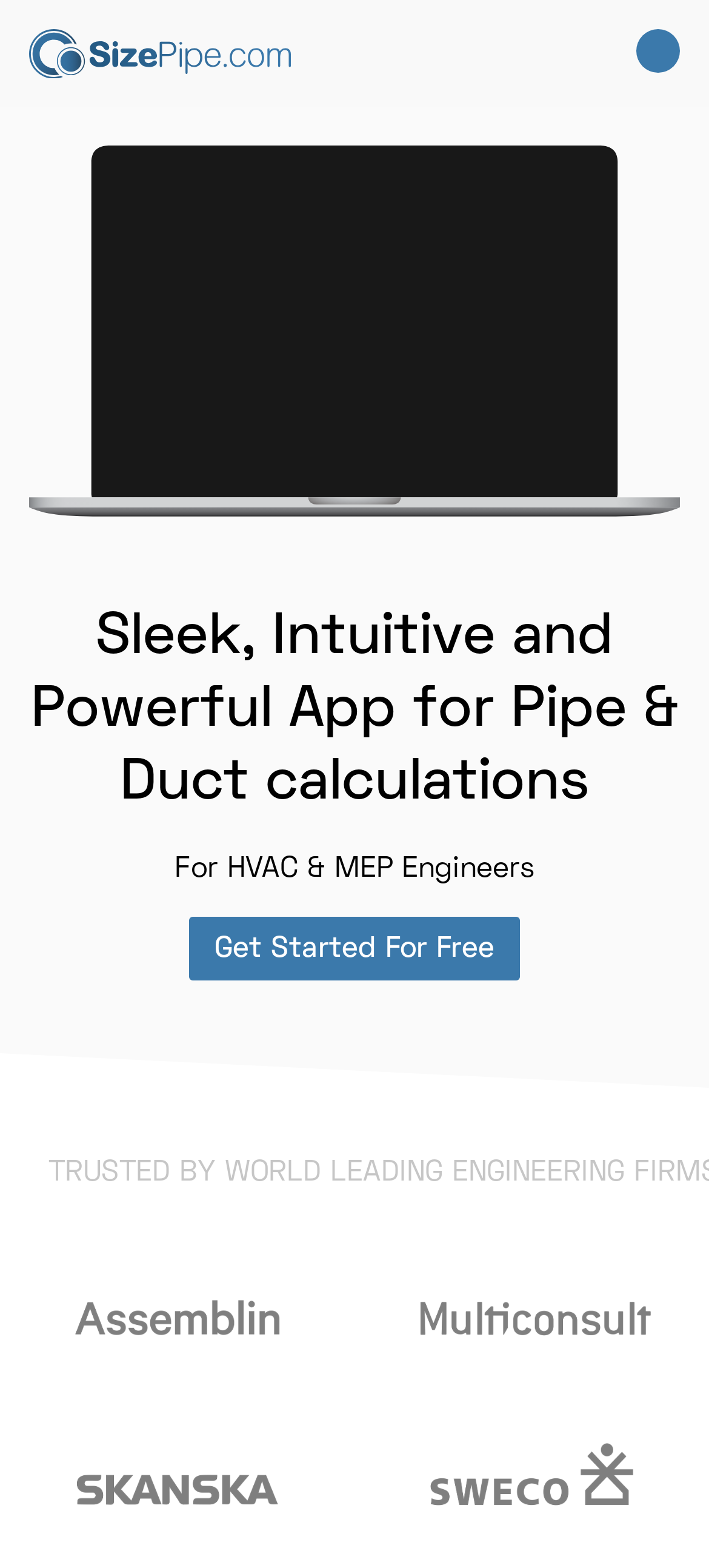Please extract the title of the webpage.

Sleek, Intuitive and Powerful App for Pipe & Duct calculations